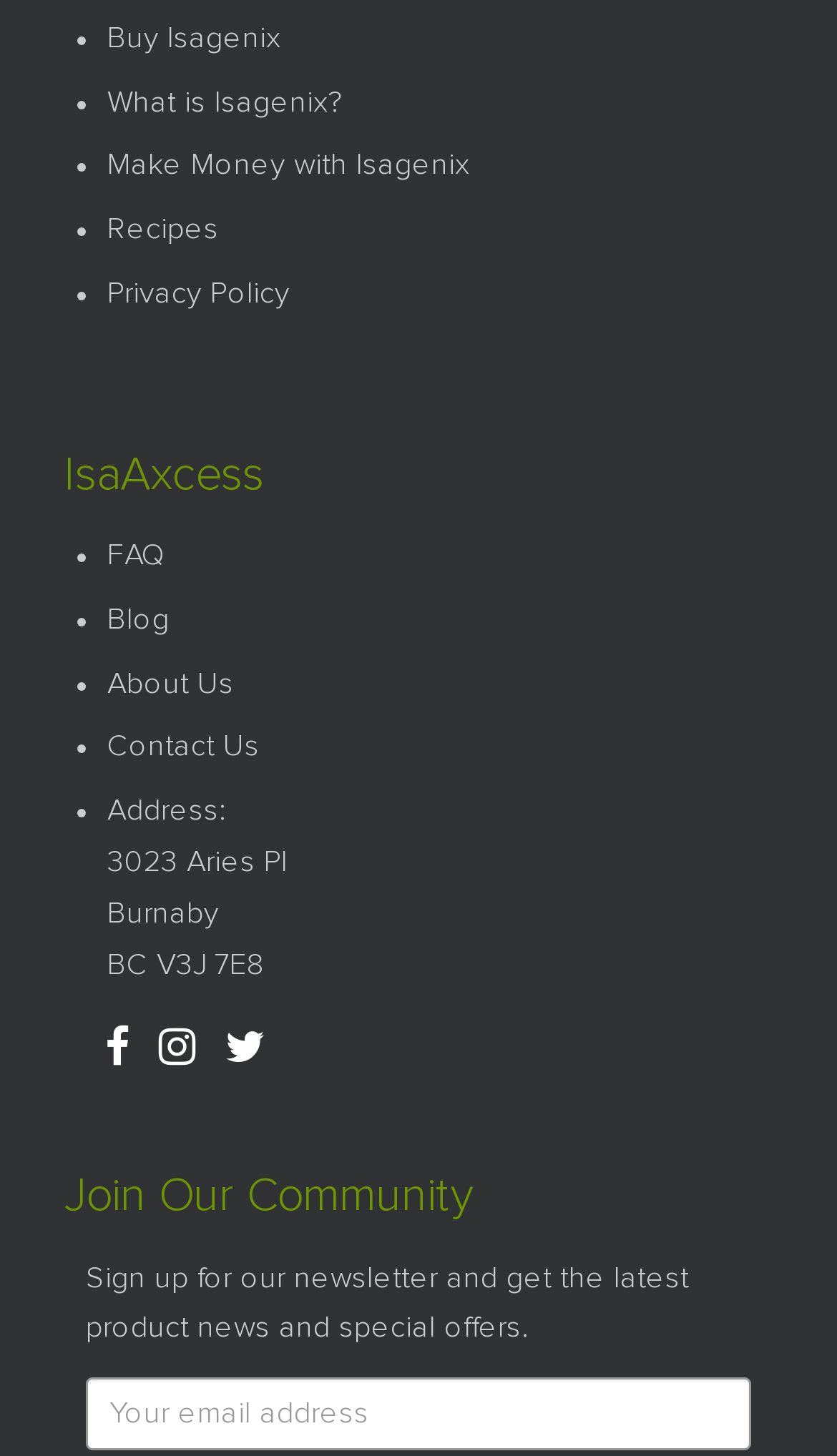What is the heading above the bottom list?
By examining the image, provide a one-word or phrase answer.

IsaAxcess